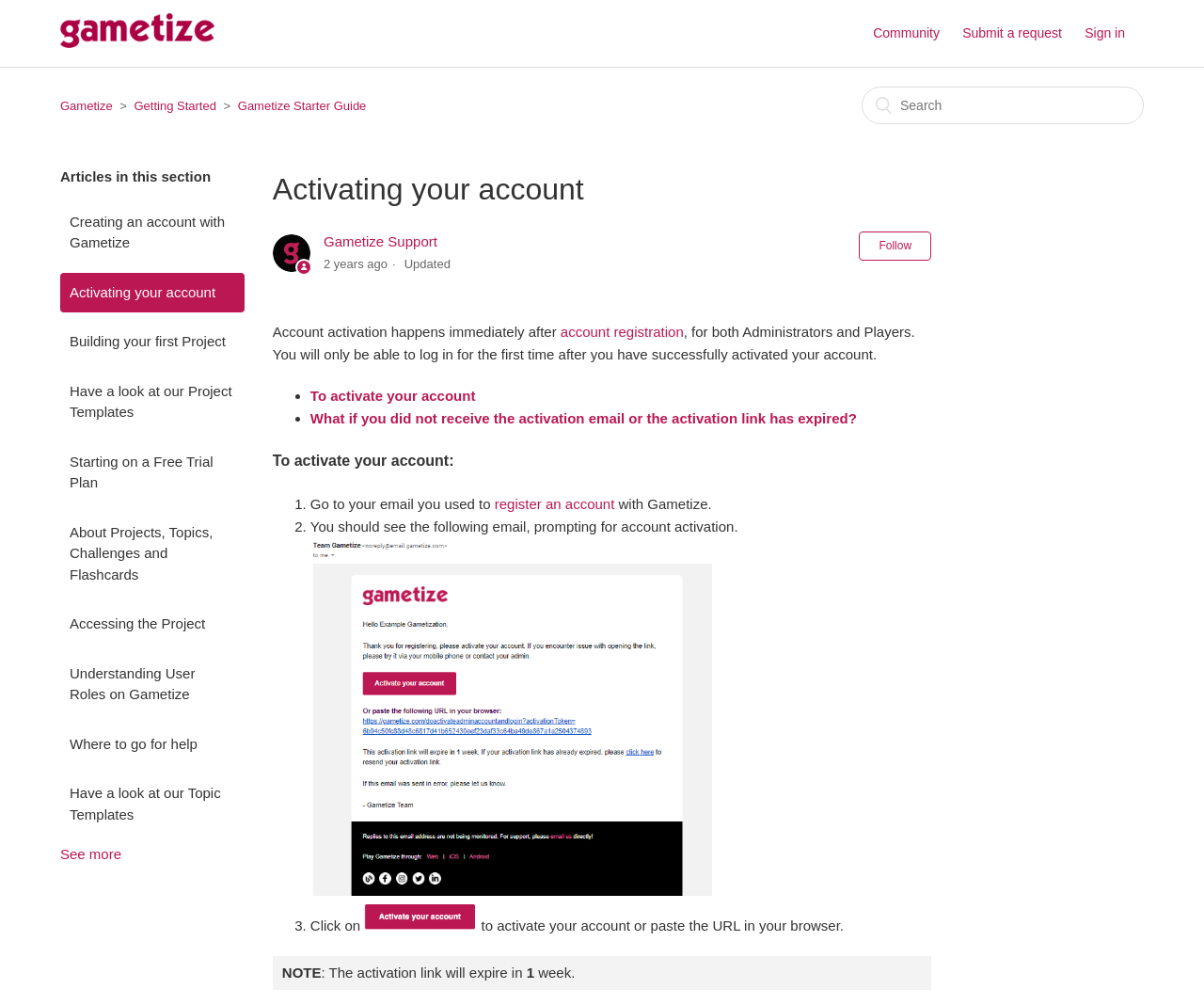Identify the bounding box coordinates of the part that should be clicked to carry out this instruction: "Follow Gametize Support".

[0.714, 0.231, 0.774, 0.259]